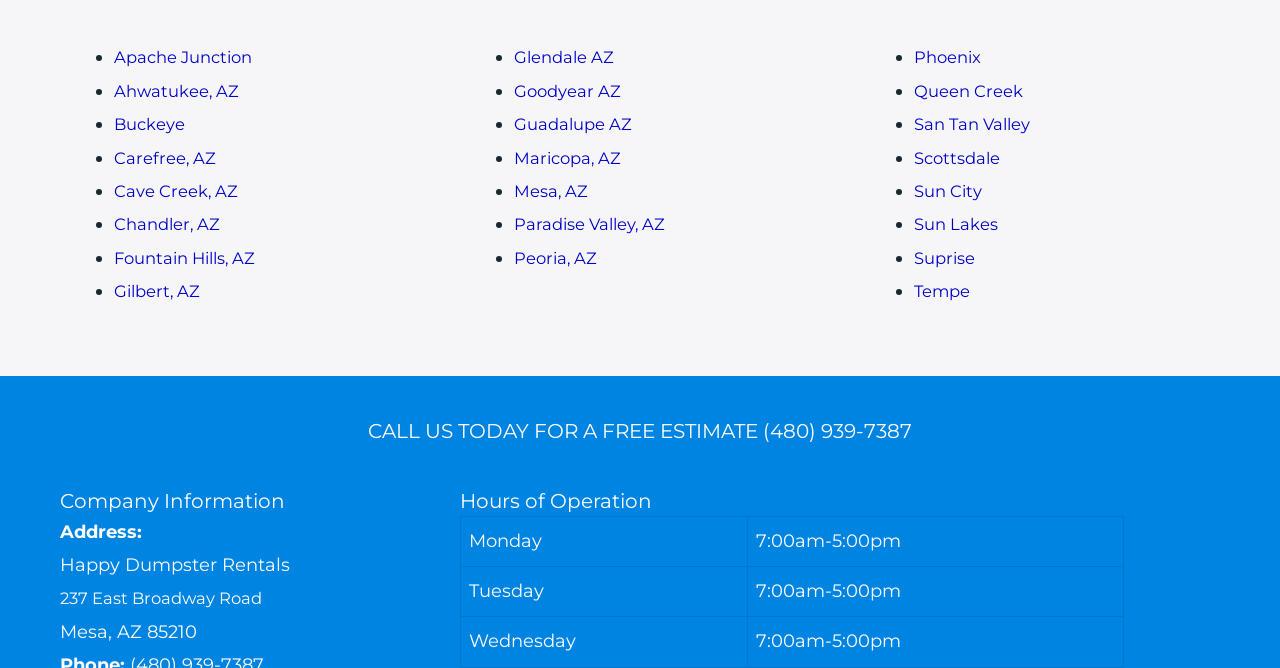Determine the bounding box coordinates of the clickable element to complete this instruction: "View hours of operation on Monday". Provide the coordinates in the format of four float numbers between 0 and 1, [left, top, right, bottom].

[0.36, 0.724, 0.585, 0.8]